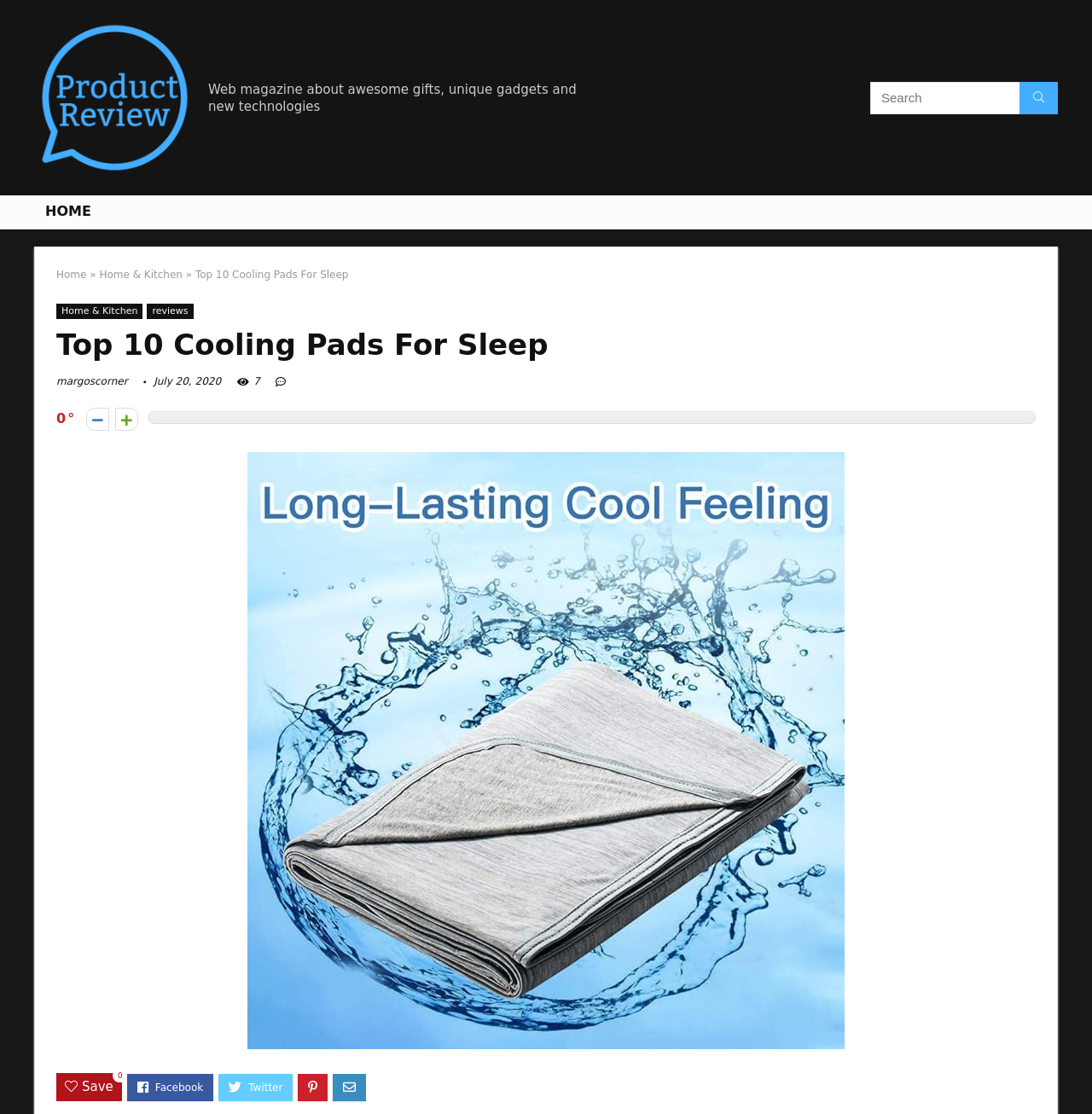Produce an elaborate caption capturing the essence of the webpage.

This webpage is about a review guide for cooling pads for sleep. At the top left, there is a logo with the text "Home Previews" and an image of the same name. Next to it, there is a static text describing the website as a "web magazine about awesome gifts, unique gadgets and new technologies". 

On the top right, there is a search bar with a textbox and a search button. Below the search bar, there are navigation links, including "HOME", "Home & Kitchen", and "reviews". 

The main content of the webpage is a review guide titled "Top 10 Cooling Pads For Sleep", which is also the title of the webpage. The title is followed by a series of links, including "Home & Kitchen", "reviews", and "margoscorner". There is also a date "July 20, 2020" mentioned. 

Below the title, there is a table with two buttons, one with a plus sign and the other with a minus sign. The main content of the review guide is presented in a figure, which takes up most of the webpage. The figure contains an image of a cooling blanket, which is one of the products being reviewed. 

At the bottom of the webpage, there are two navigation links, one pointing to the previous review guide, "Top 10 Dishwasher Mounting Bracket Whirlpool", and the other pointing to the next review guide, "Top 10 Dreamfinity Cooling 3 Memory Foam Topper".